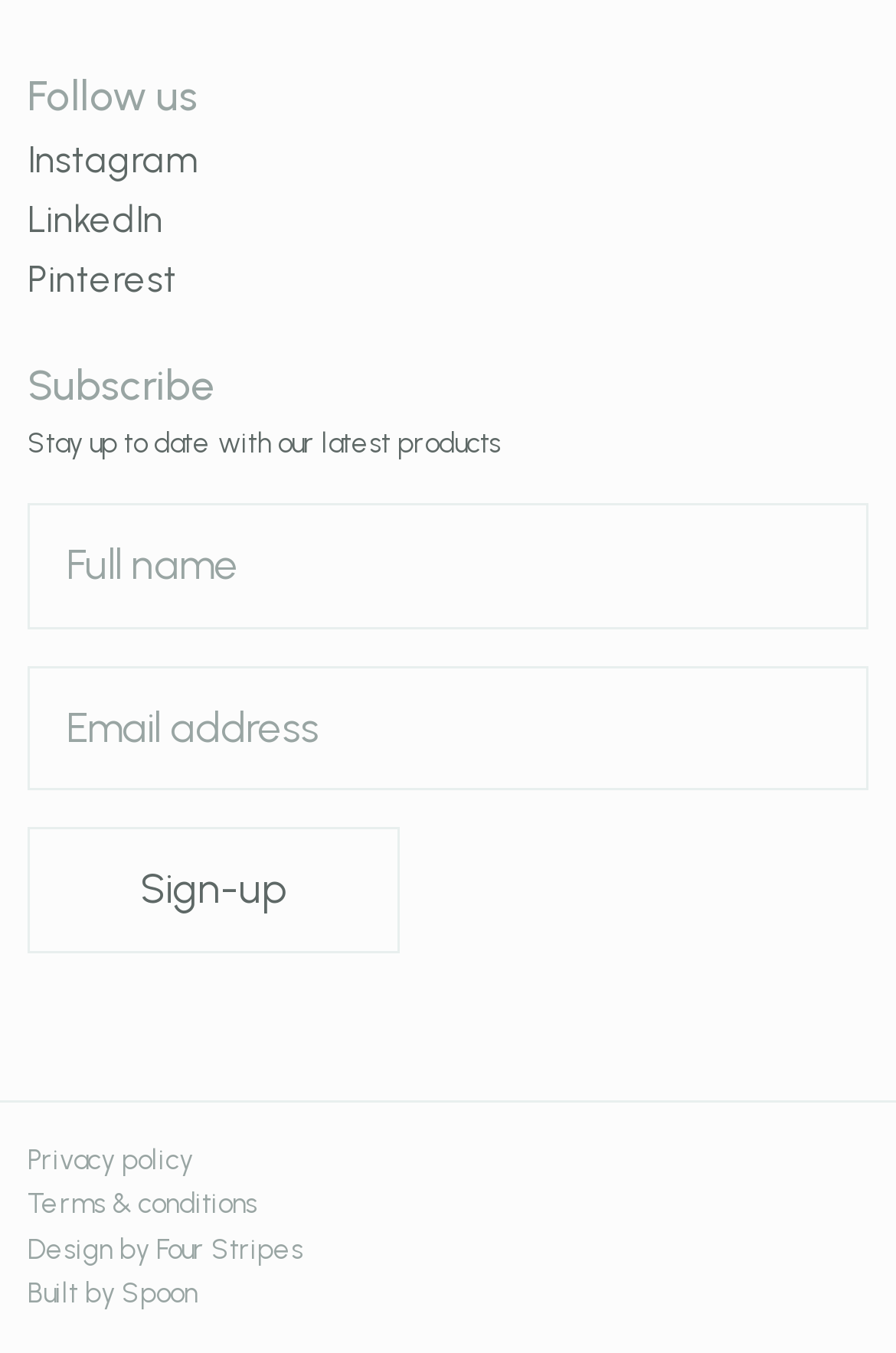What is required to sign up?
Please provide a single word or phrase answer based on the image.

Email address